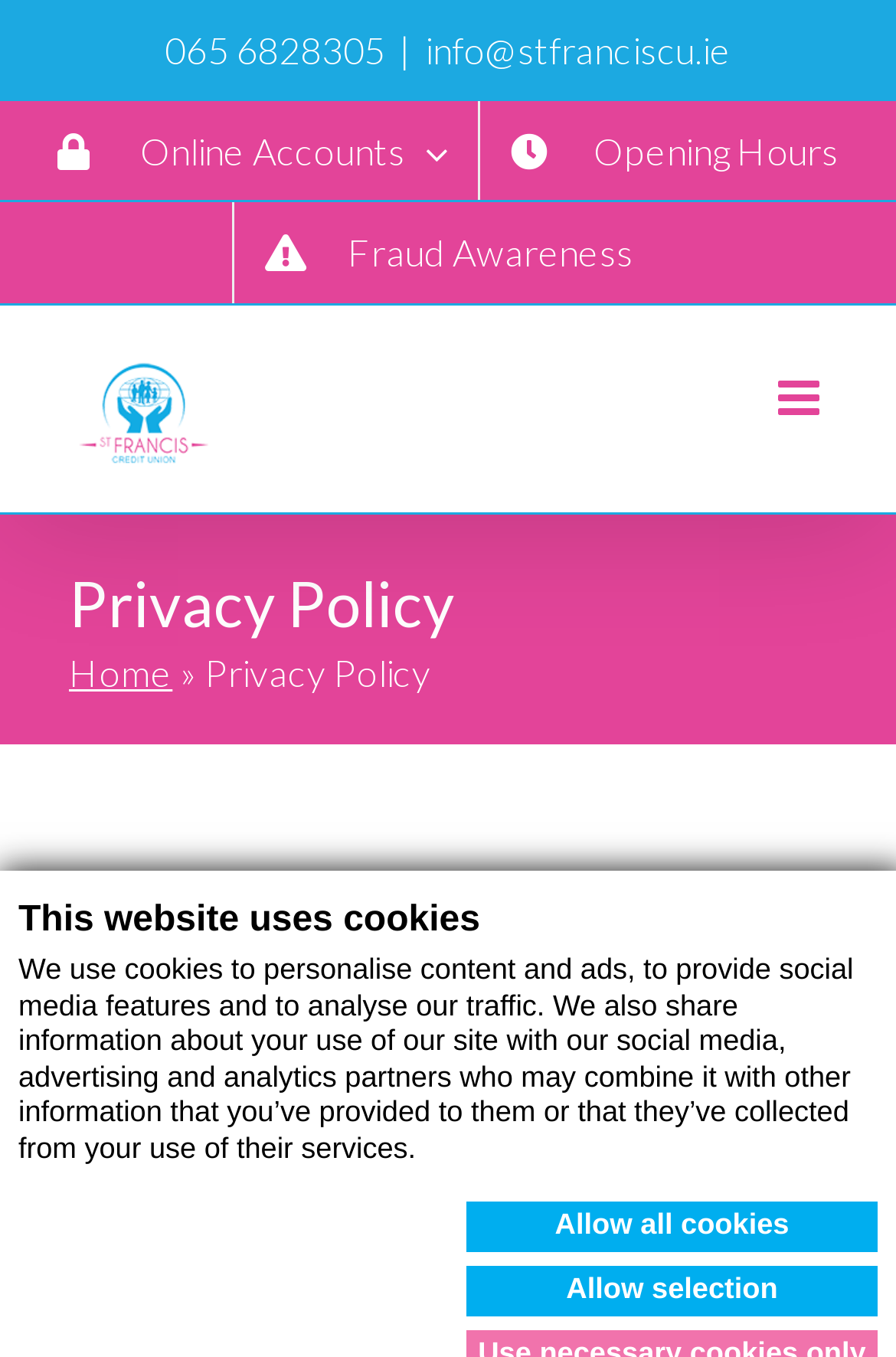Show the bounding box coordinates for the element that needs to be clicked to execute the following instruction: "Click www.stfranciscu.ie". Provide the coordinates in the form of four float numbers between 0 and 1, i.e., [left, top, right, bottom].

[0.077, 0.82, 0.477, 0.857]